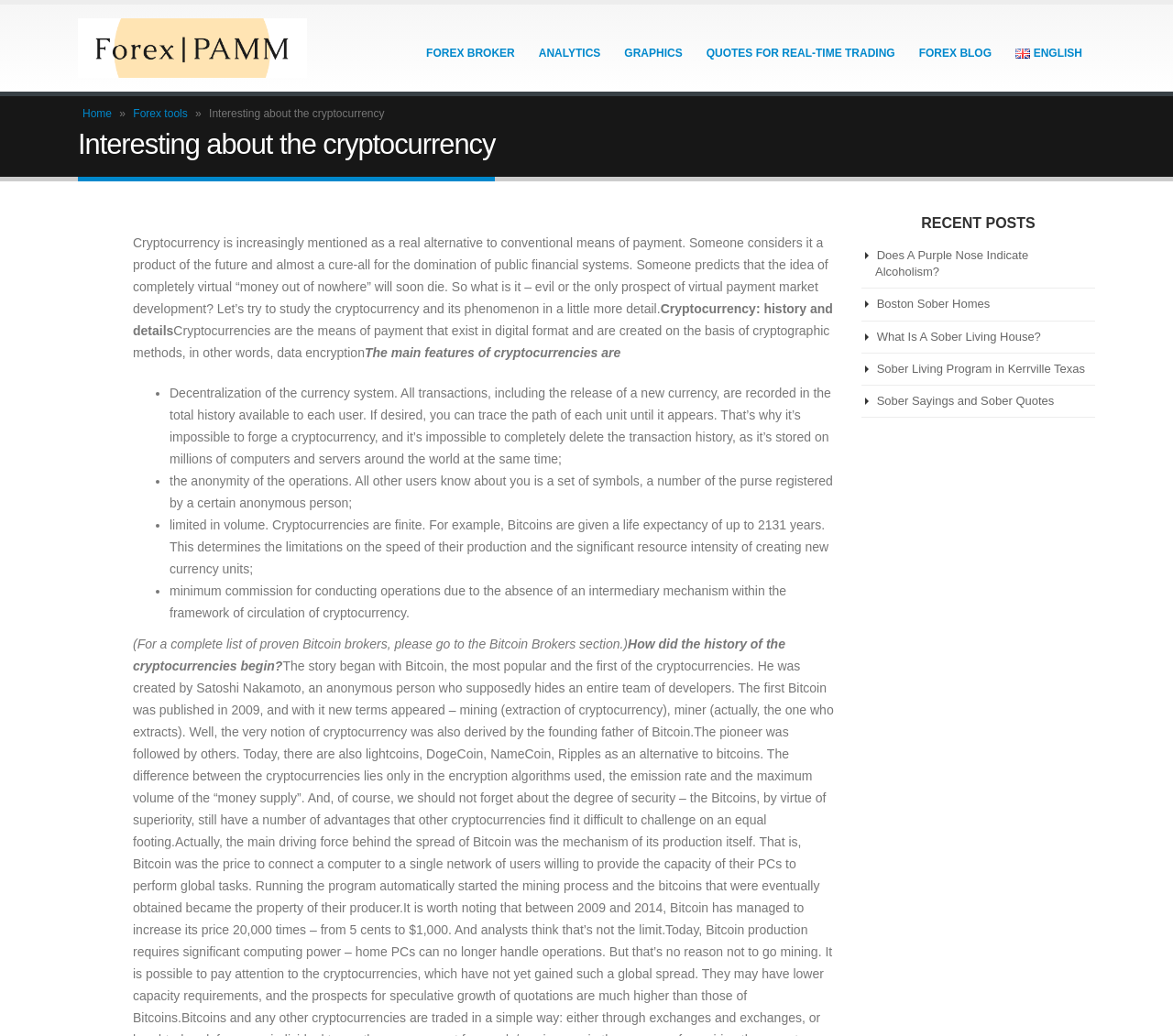Please identify the coordinates of the bounding box for the clickable region that will accomplish this instruction: "Click on the 'Does A Purple Nose Indicate Alcoholism?' link".

[0.746, 0.24, 0.877, 0.269]